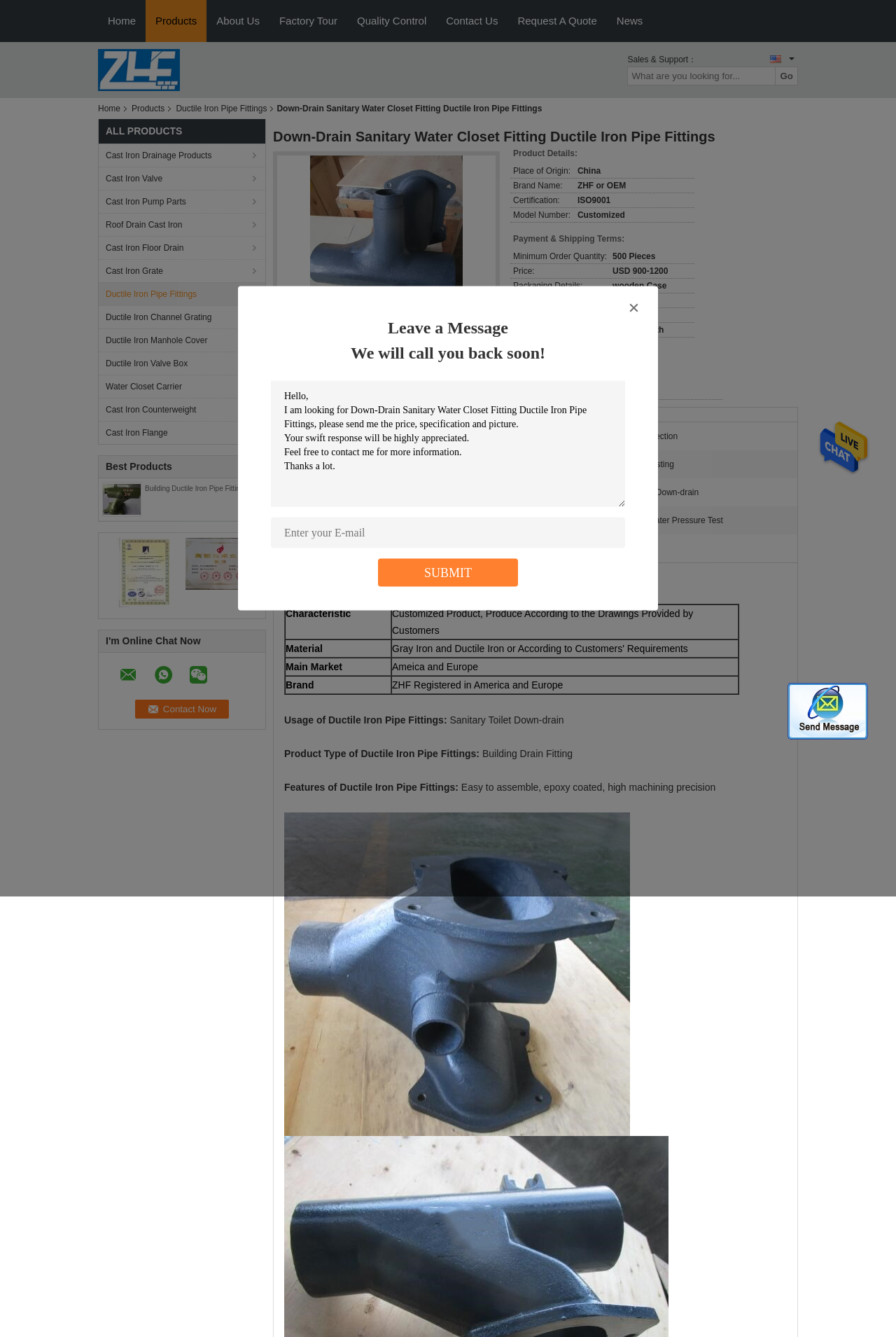Can you determine the bounding box coordinates of the area that needs to be clicked to fulfill the following instruction: "Click the Request A Quote link"?

[0.578, 0.011, 0.666, 0.02]